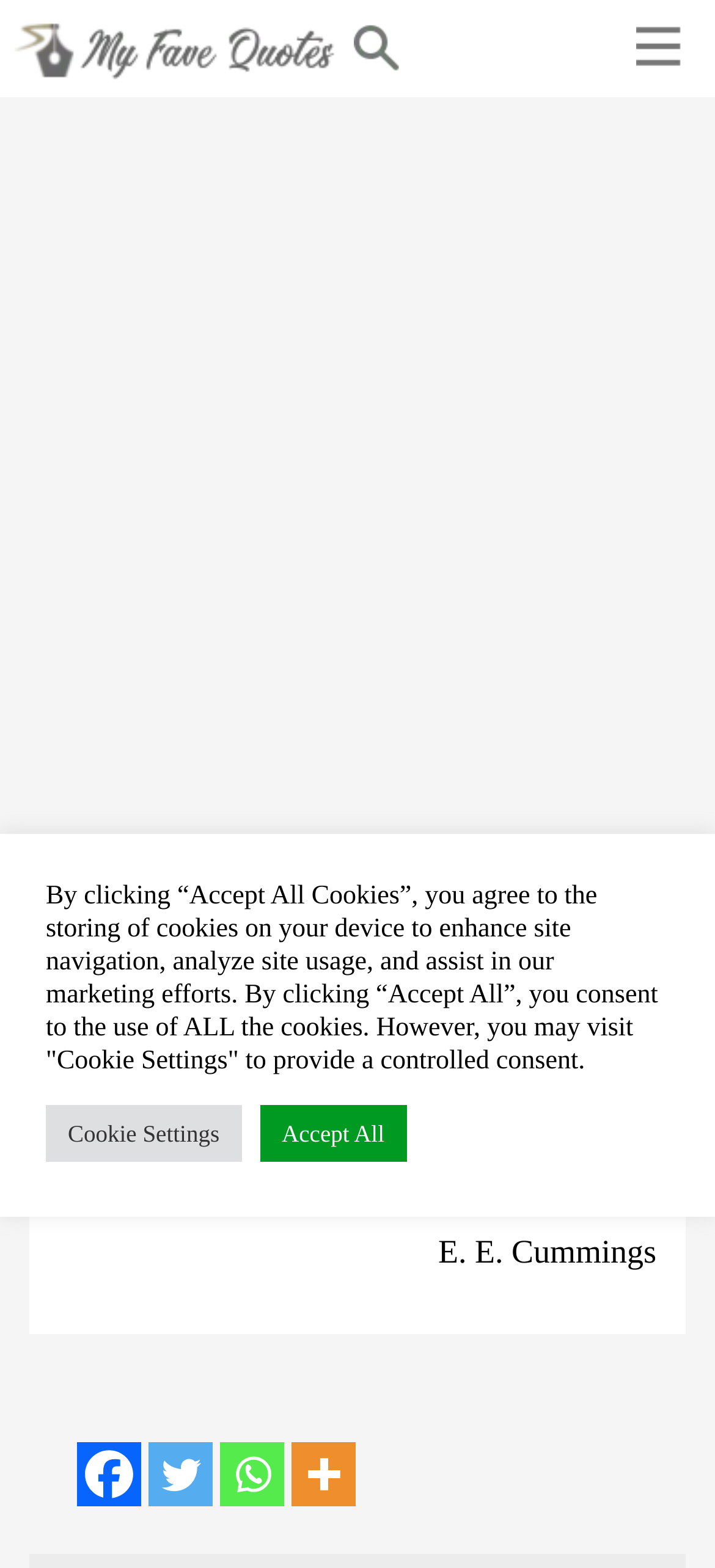Please indicate the bounding box coordinates for the clickable area to complete the following task: "Explore more sharing options". The coordinates should be specified as four float numbers between 0 and 1, i.e., [left, top, right, bottom].

[0.408, 0.92, 0.497, 0.961]